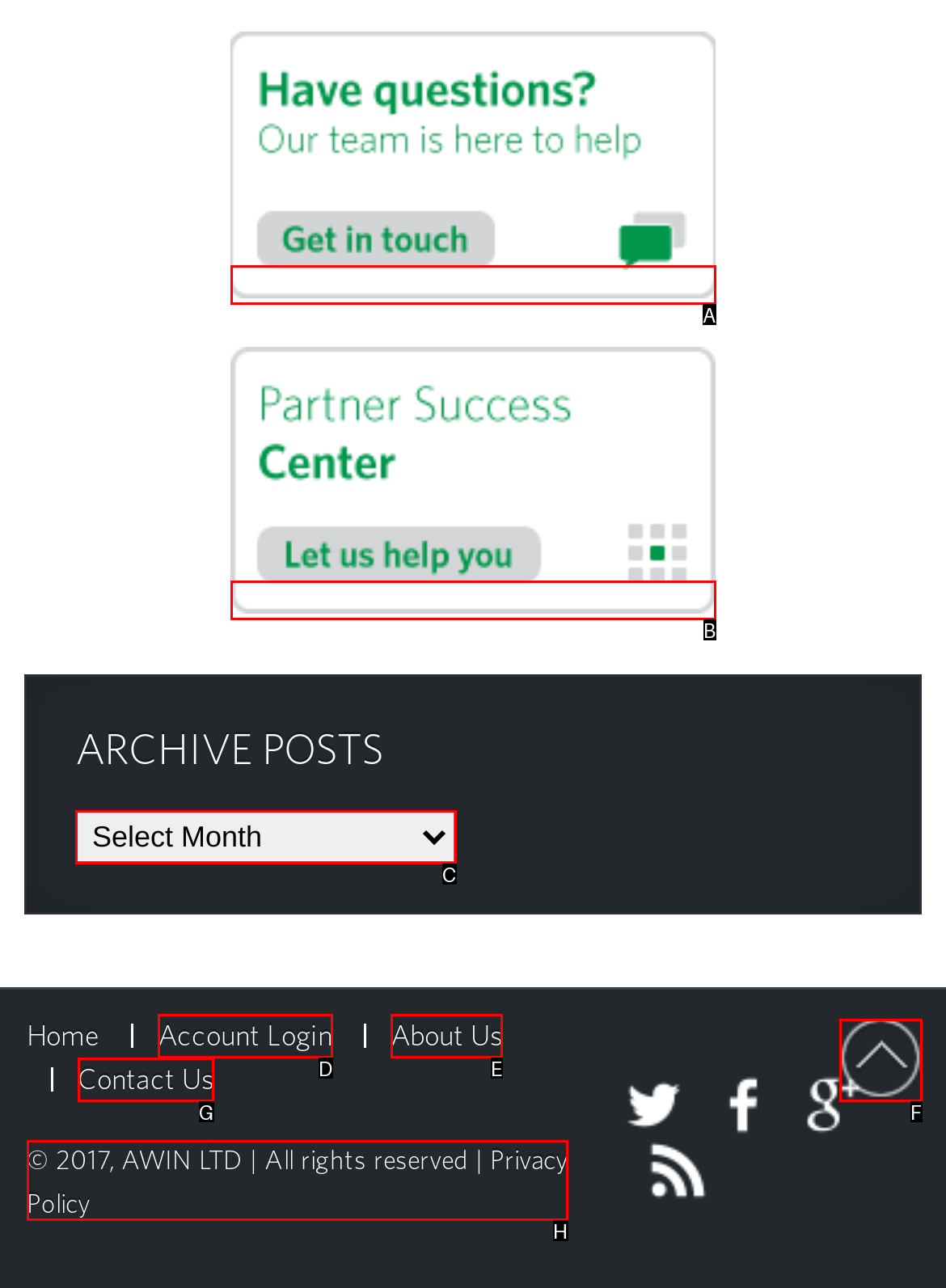Please select the letter of the HTML element that fits the description: Privacy Policy. Answer with the option's letter directly.

None